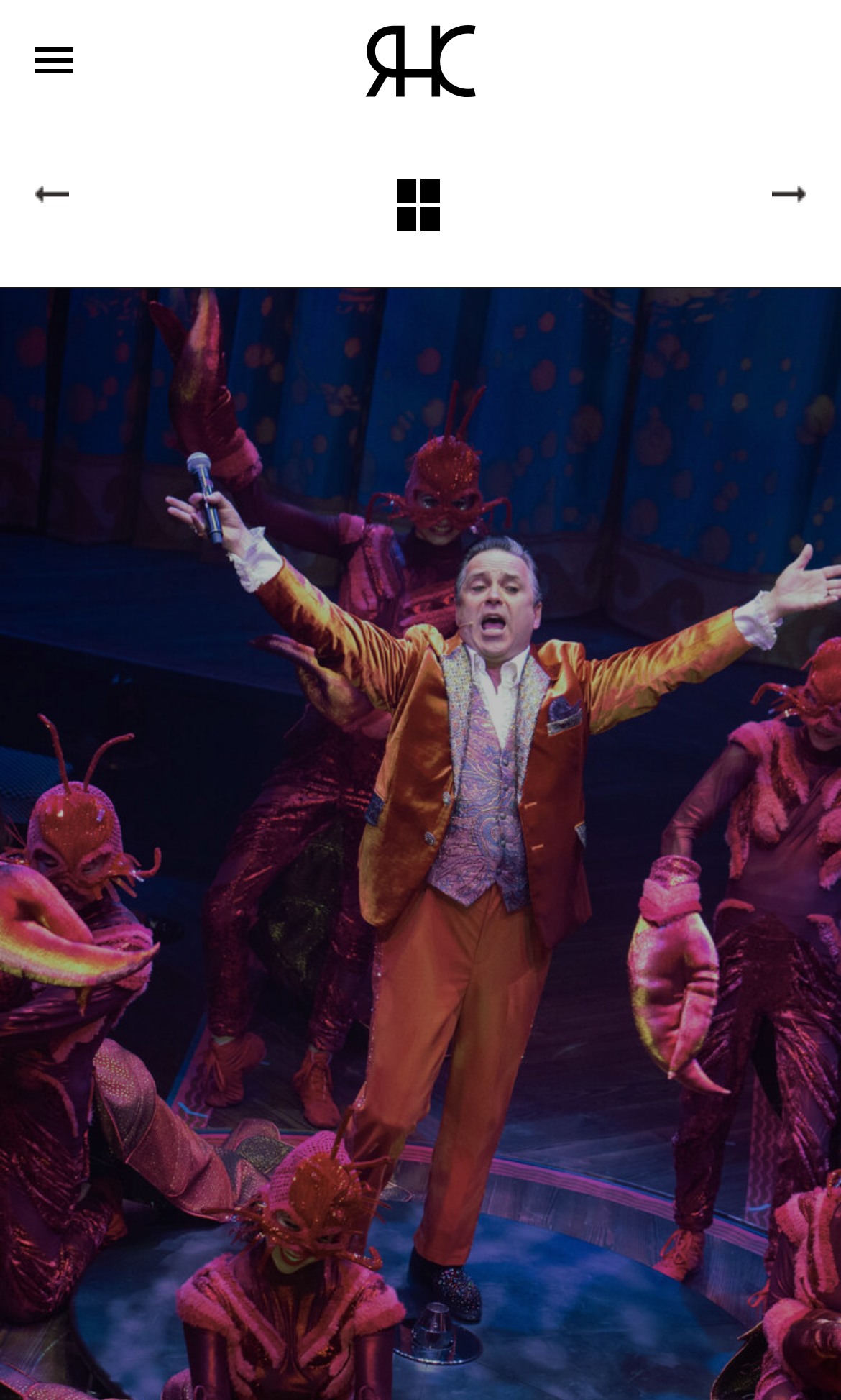Is the mobile menu expanded? Examine the screenshot and reply using just one word or a brief phrase.

No